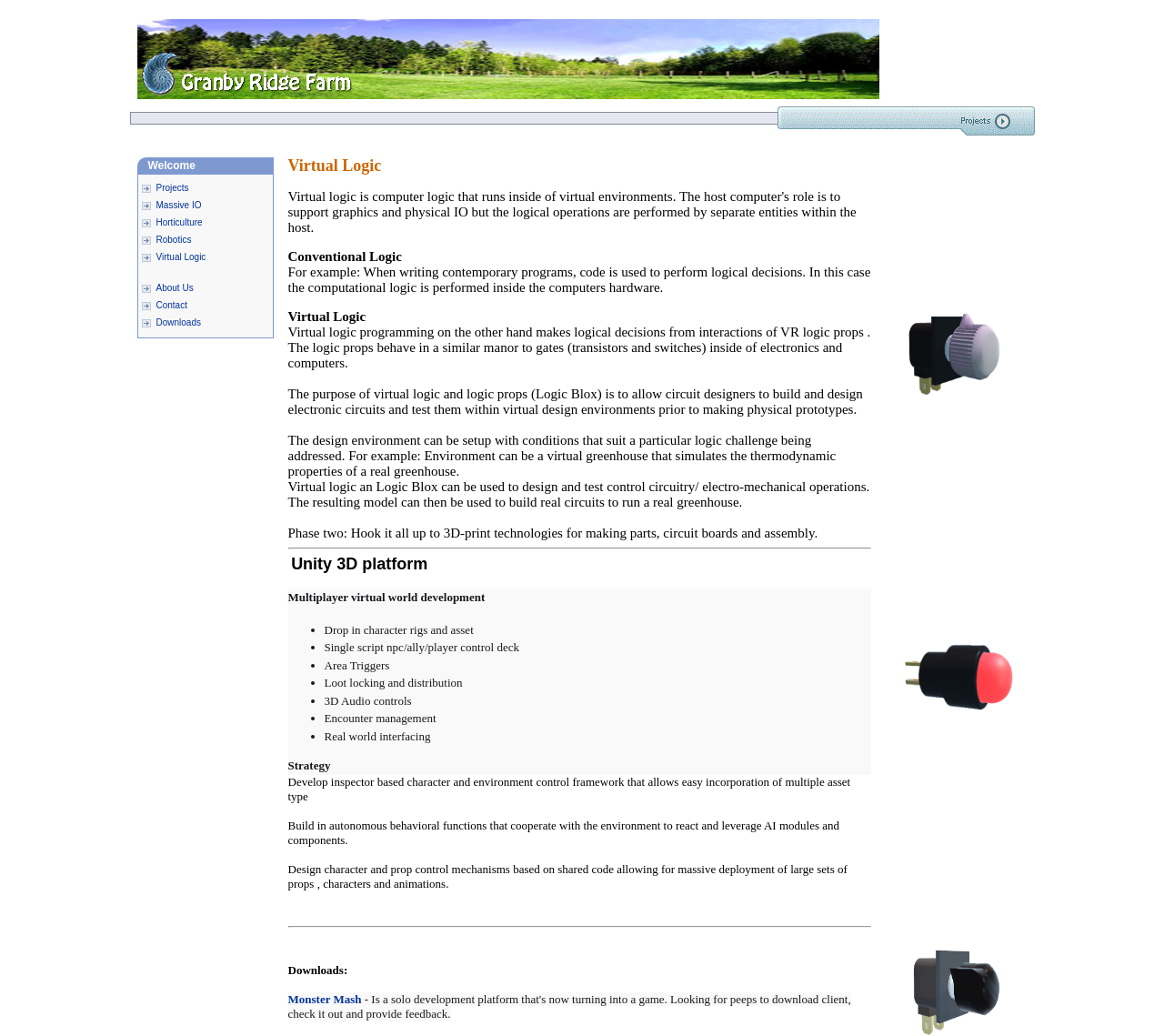What is the number of images in the webpage? Observe the screenshot and provide a one-word or short phrase answer.

7